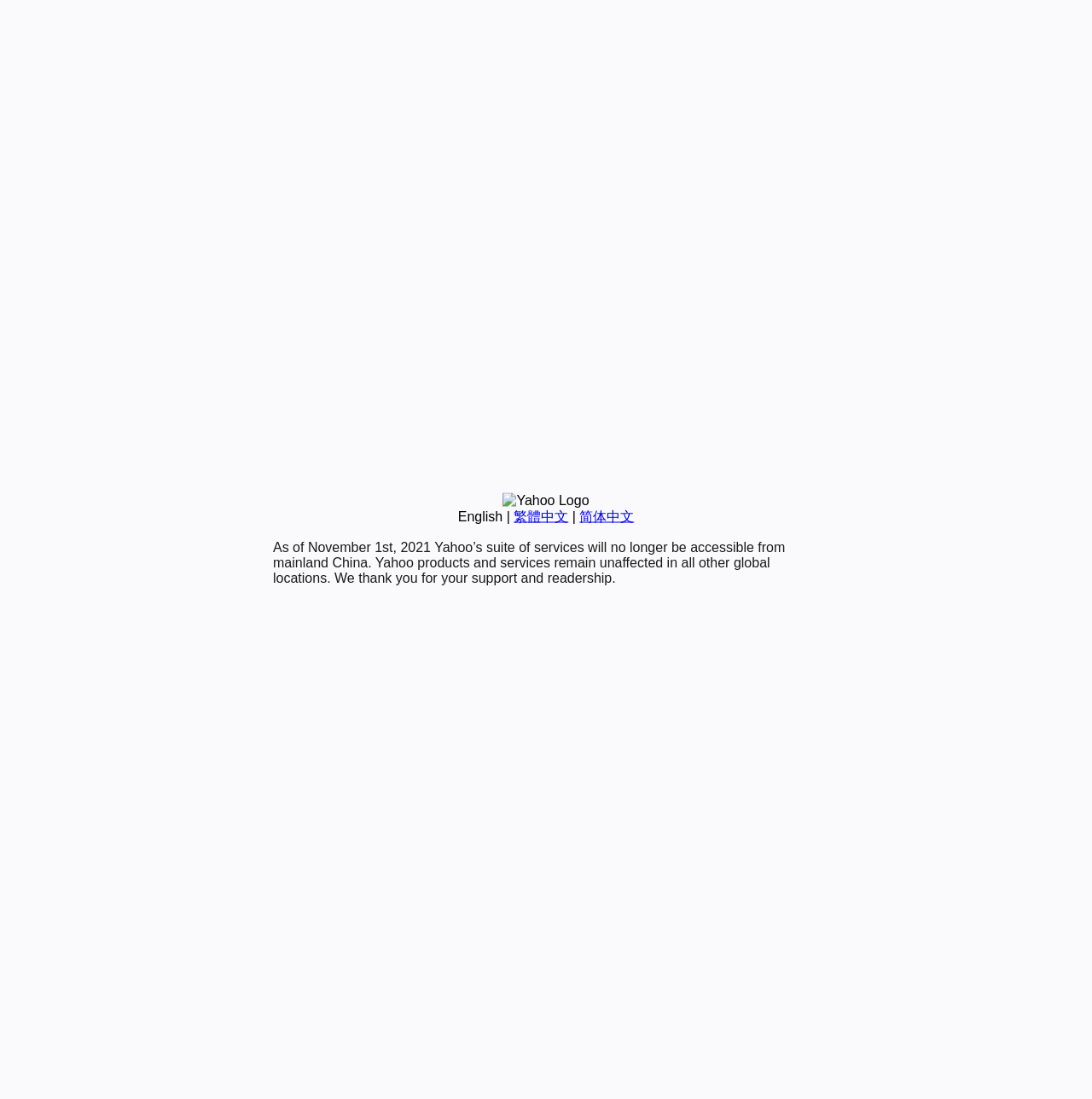Determine the bounding box coordinates of the UI element described below. Use the format (top-left x, top-left y, bottom-right x, bottom-right y) with floating point numbers between 0 and 1: English

[0.419, 0.463, 0.46, 0.476]